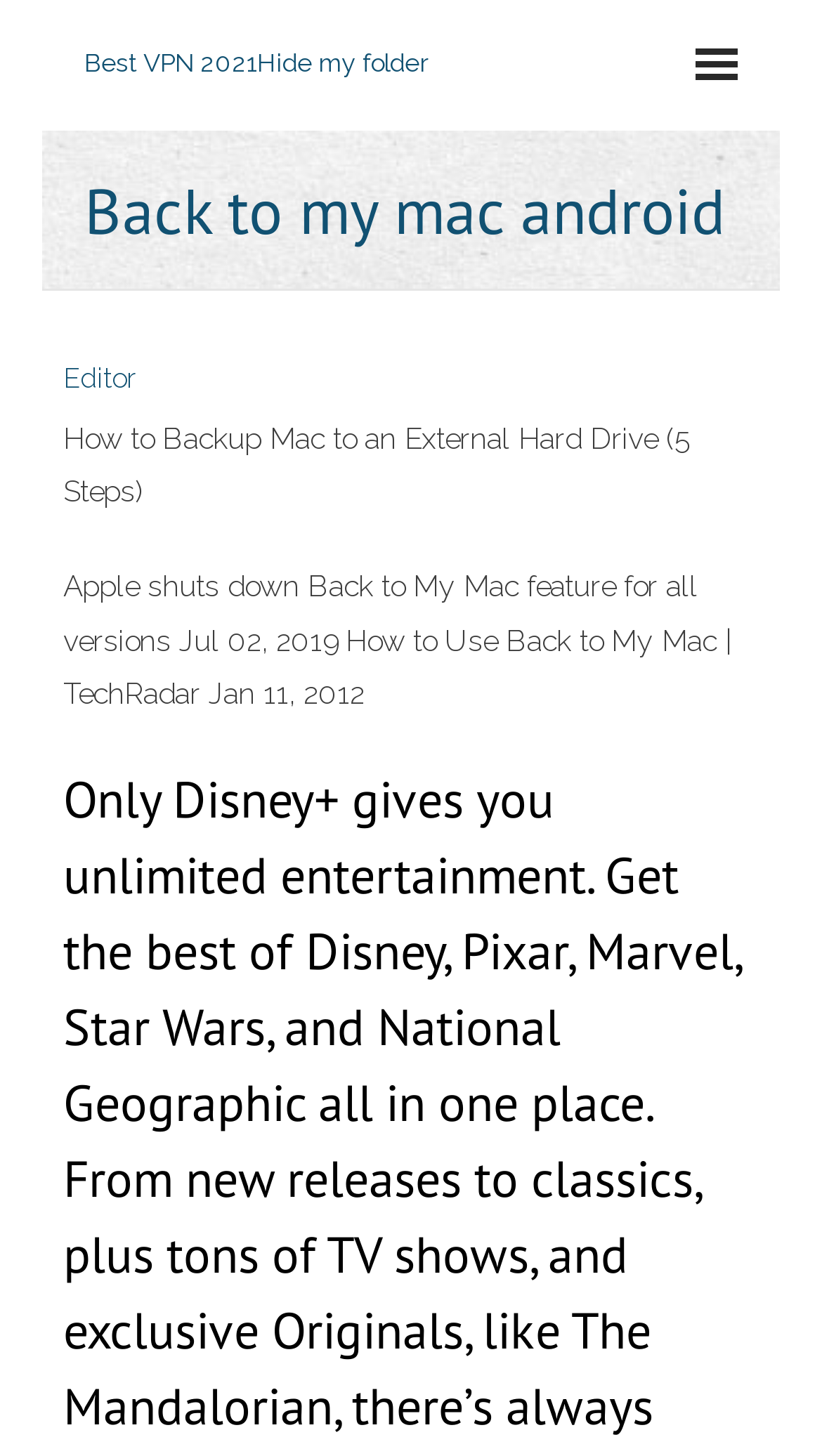What is the topic of the webpage?
Answer the question with a single word or phrase by looking at the picture.

Back to My Mac